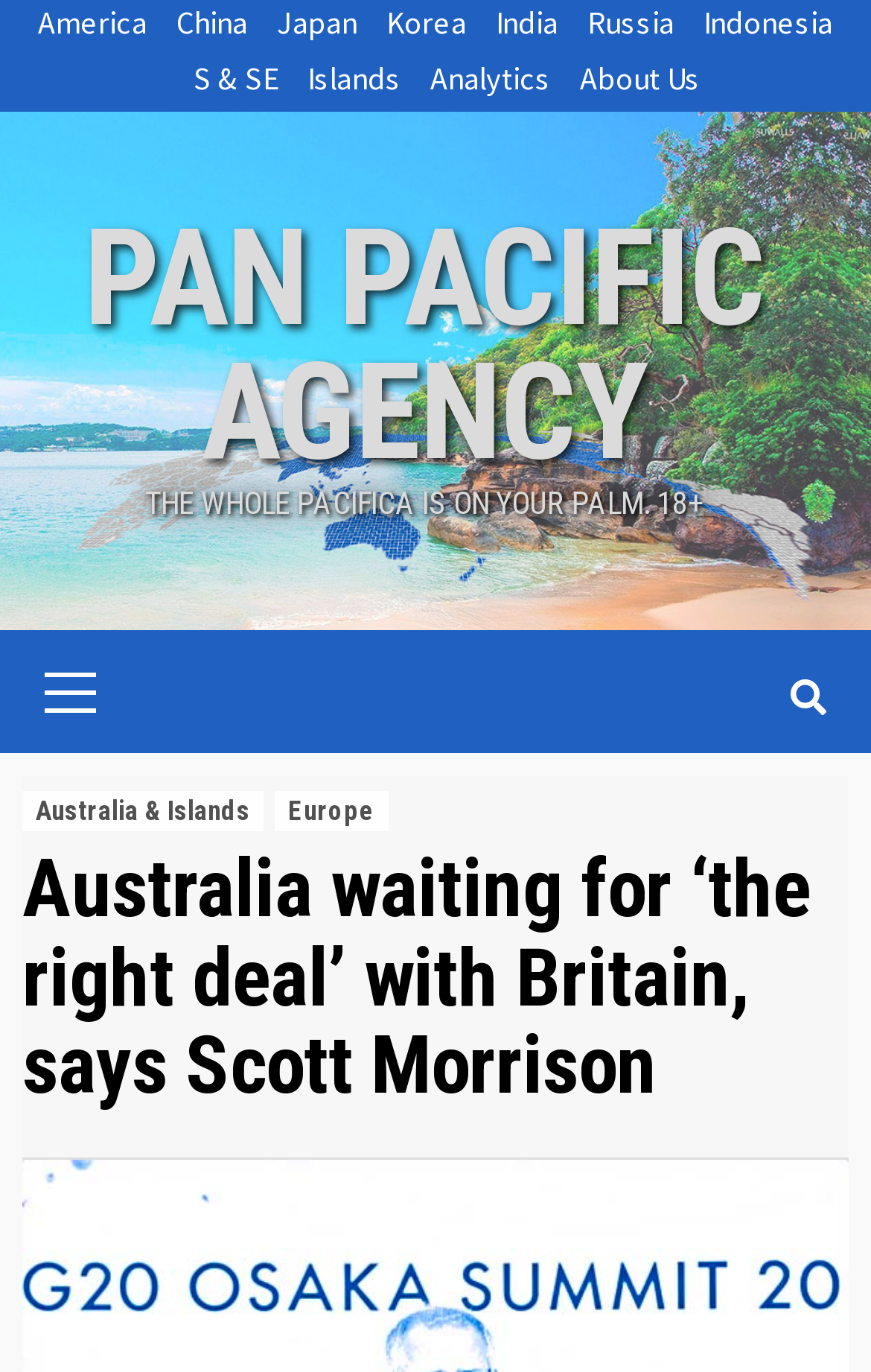Find the bounding box coordinates for the area you need to click to carry out the instruction: "Explore Analytics". The coordinates should be four float numbers between 0 and 1, indicated as [left, top, right, bottom].

[0.468, 0.041, 0.632, 0.081]